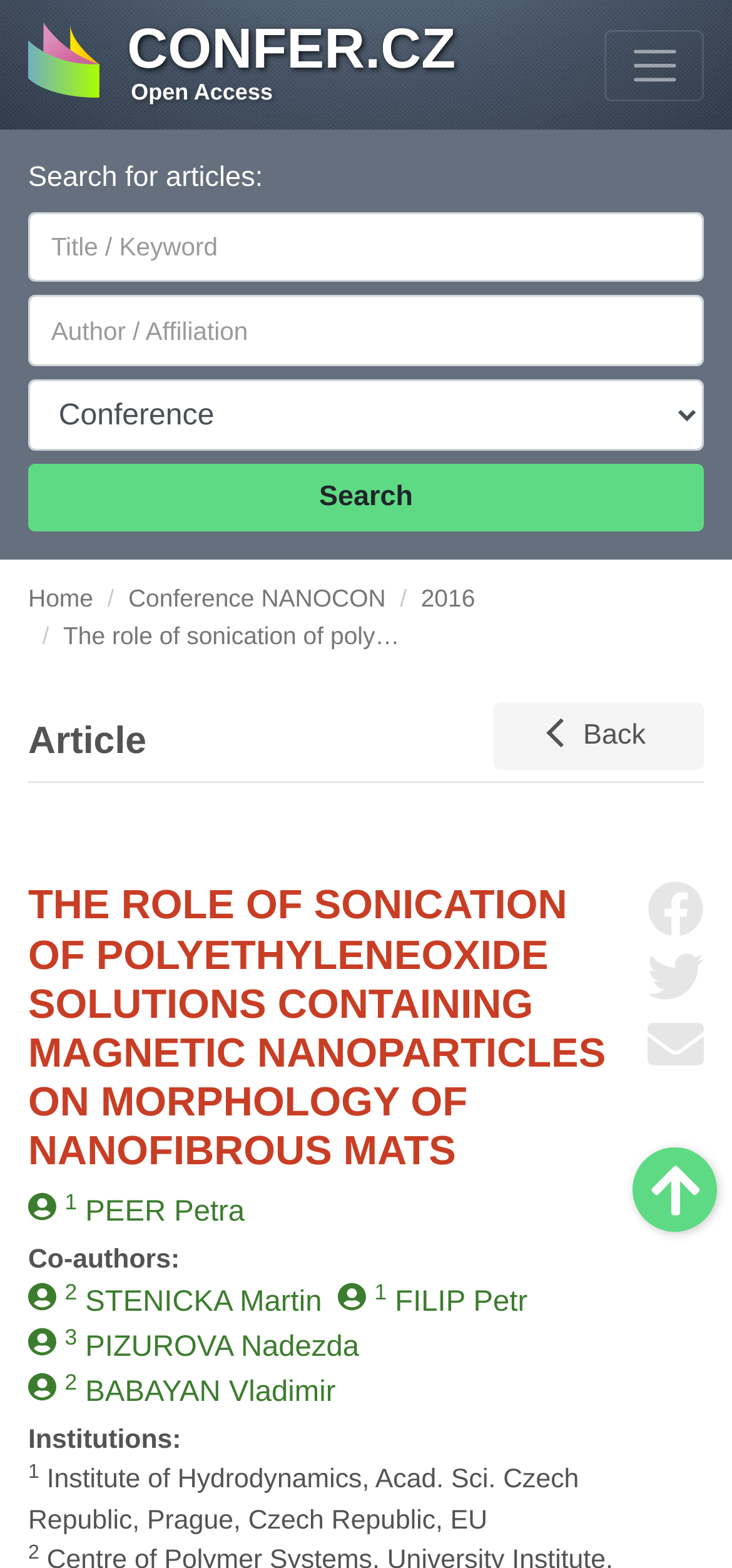Could you specify the bounding box coordinates for the clickable section to complete the following instruction: "Toggle navigation"?

[0.827, 0.019, 0.962, 0.064]